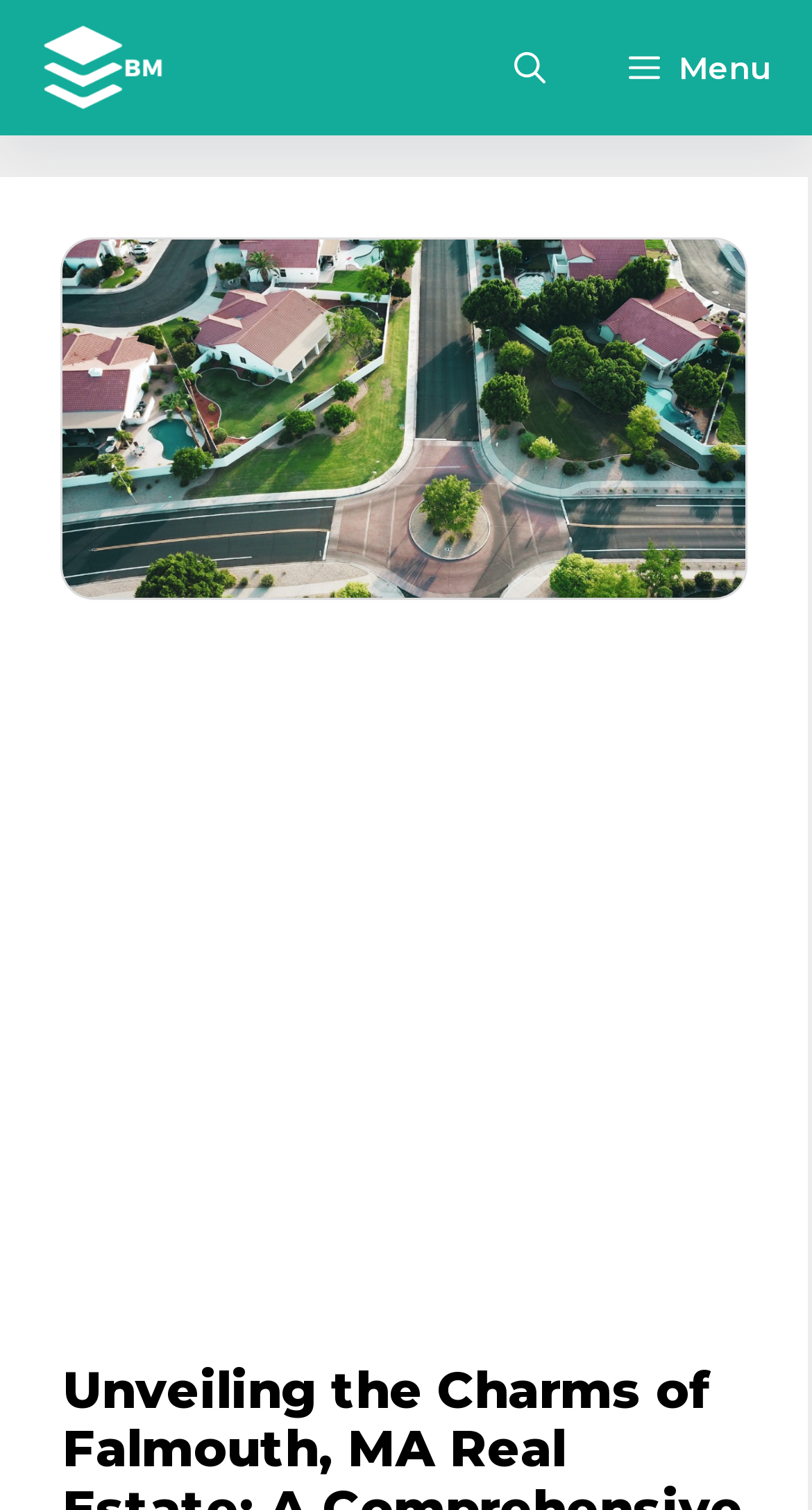Summarize the webpage with a detailed and informative caption.

The webpage is a comprehensive guide to Falmouth, MA real estate, presented by Cape Cod Realty Experts. At the top of the page, there is a primary navigation menu that spans the entire width of the page. On the left side of the navigation menu, there is a link to "BM Magazines" accompanied by an image with the same name. On the right side, there are two buttons: "Menu" and "Open search". The "Menu" button is not expanded, and it controls the primary menu. 

Below the navigation menu, there is a large image of Ryan Mann, taking up most of the page's width. Underneath the image, there is an iframe that contains an advertisement, which occupies the majority of the page's height.